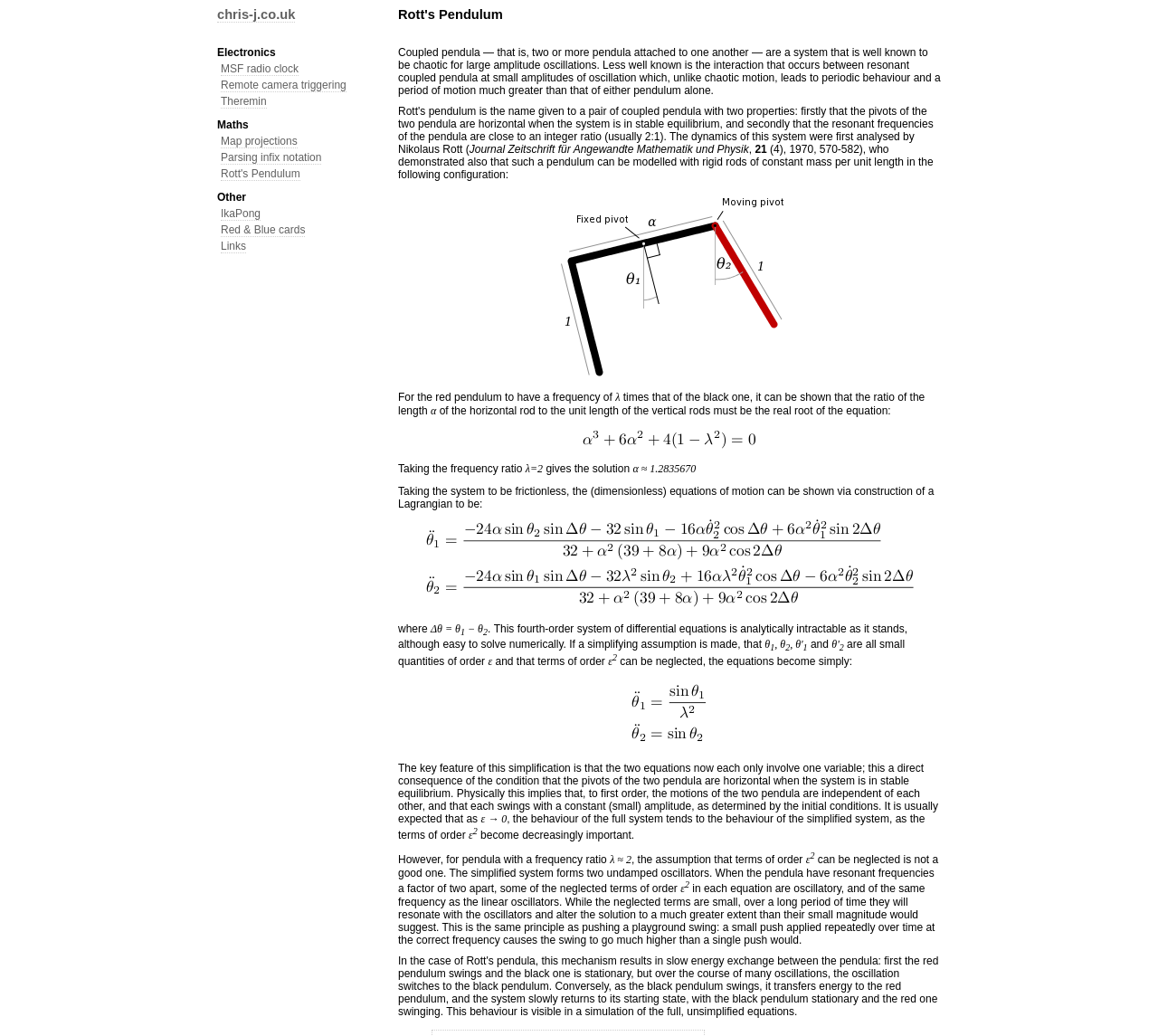Please specify the bounding box coordinates for the clickable region that will help you carry out the instruction: "Click the link to IkaPong".

[0.191, 0.2, 0.225, 0.213]